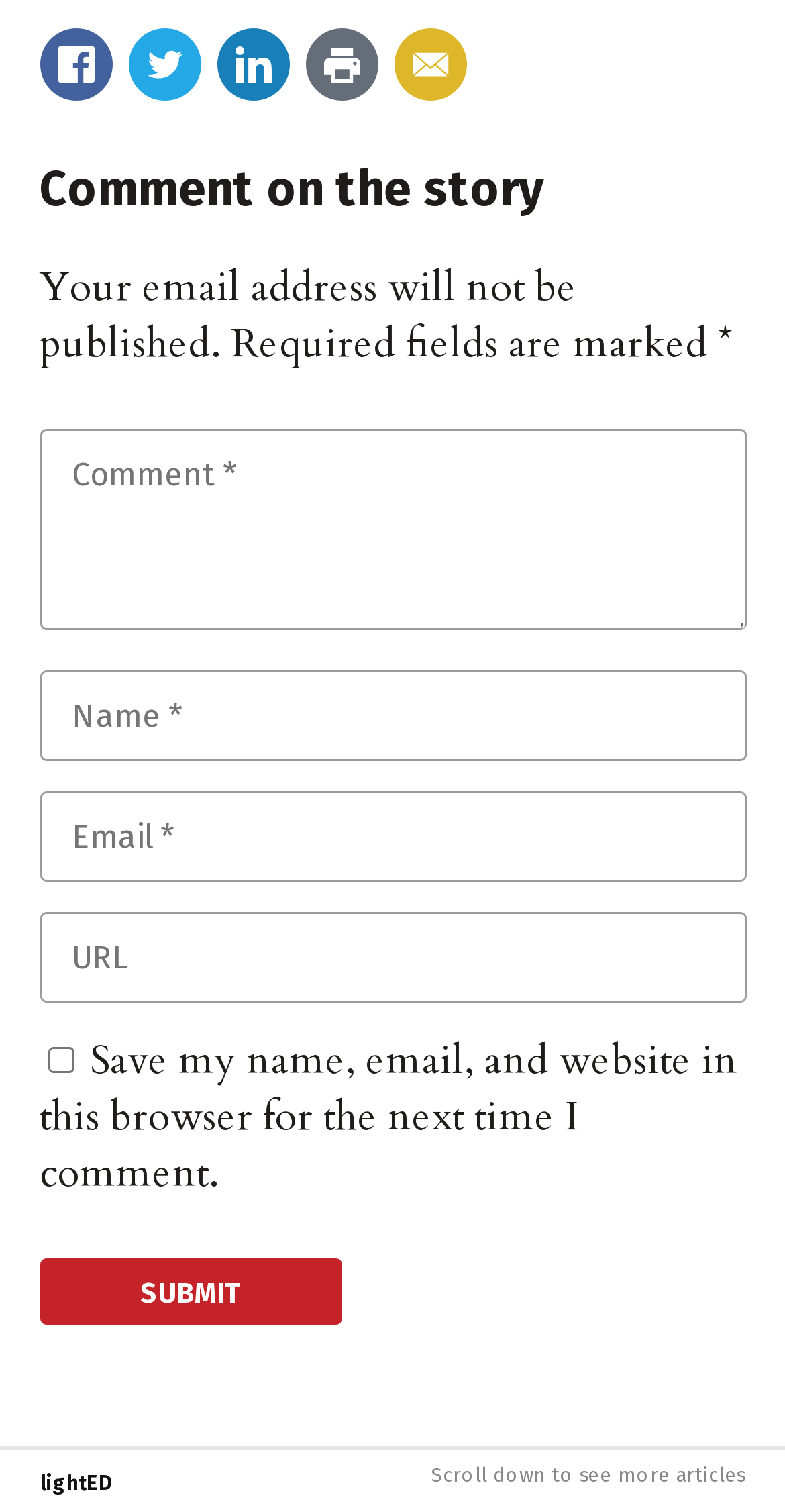Respond with a single word or short phrase to the following question: 
How many text fields are required?

3